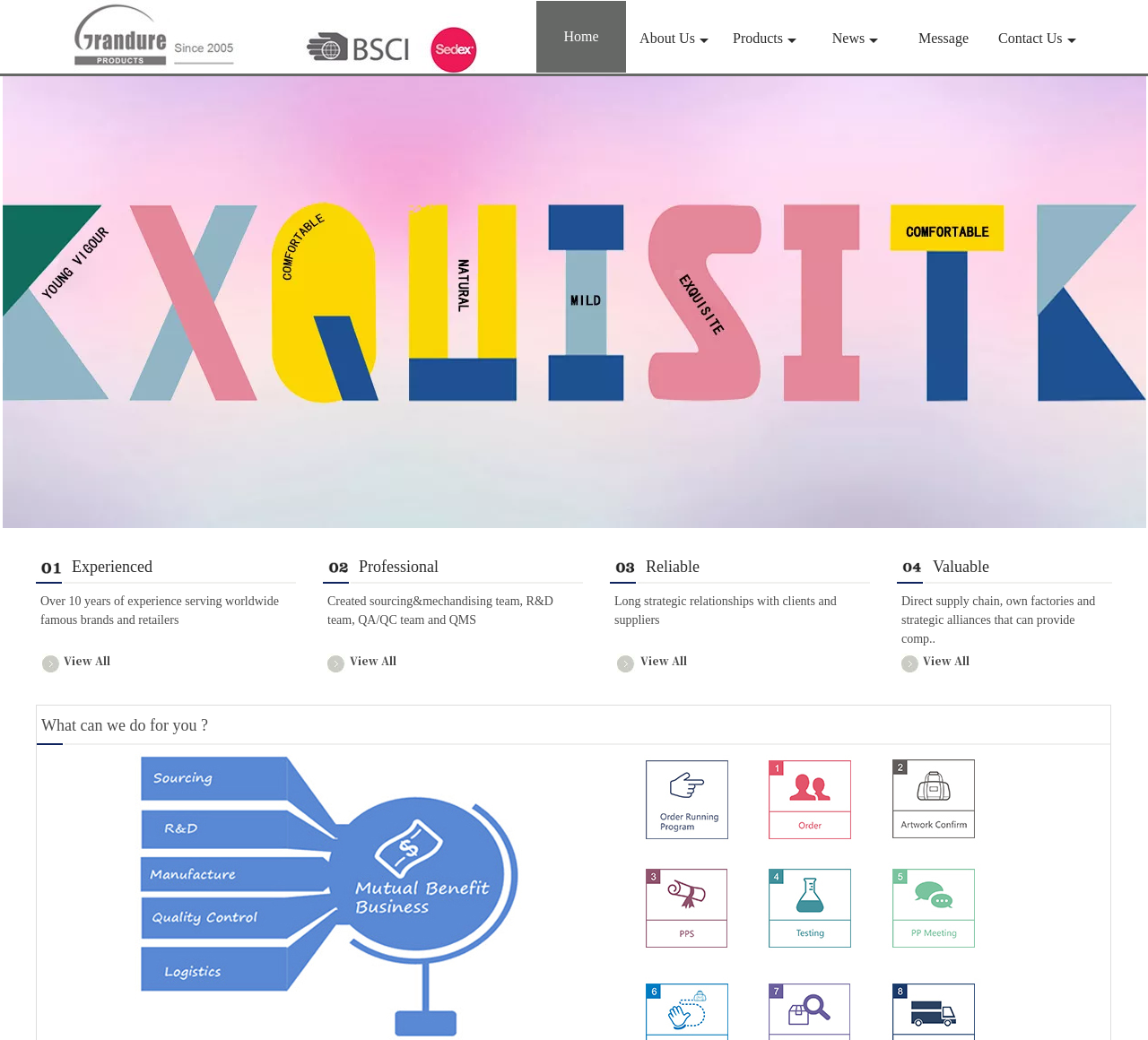Locate the bounding box coordinates of the item that should be clicked to fulfill the instruction: "Click Home".

[0.475, 0.001, 0.538, 0.07]